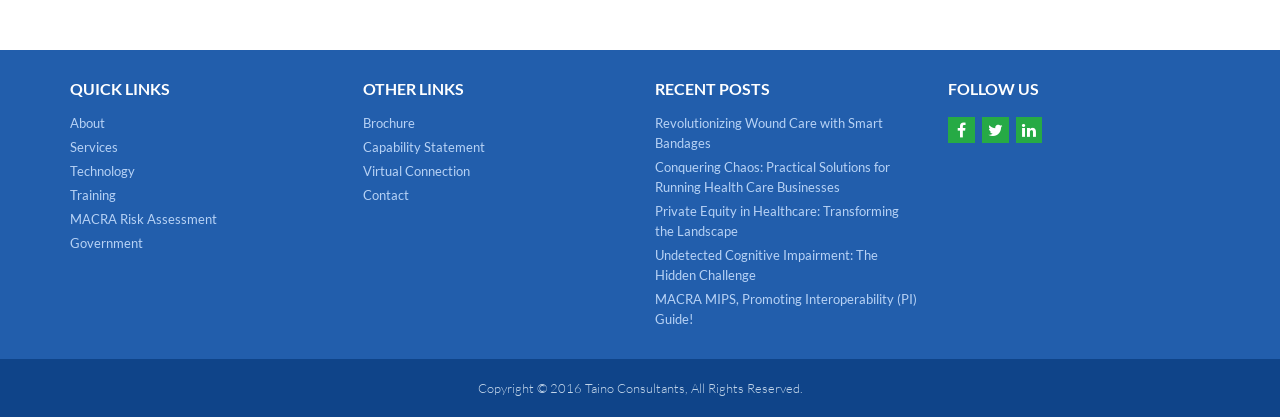How many OTHER LINKS are provided? Look at the image and give a one-word or short phrase answer.

4